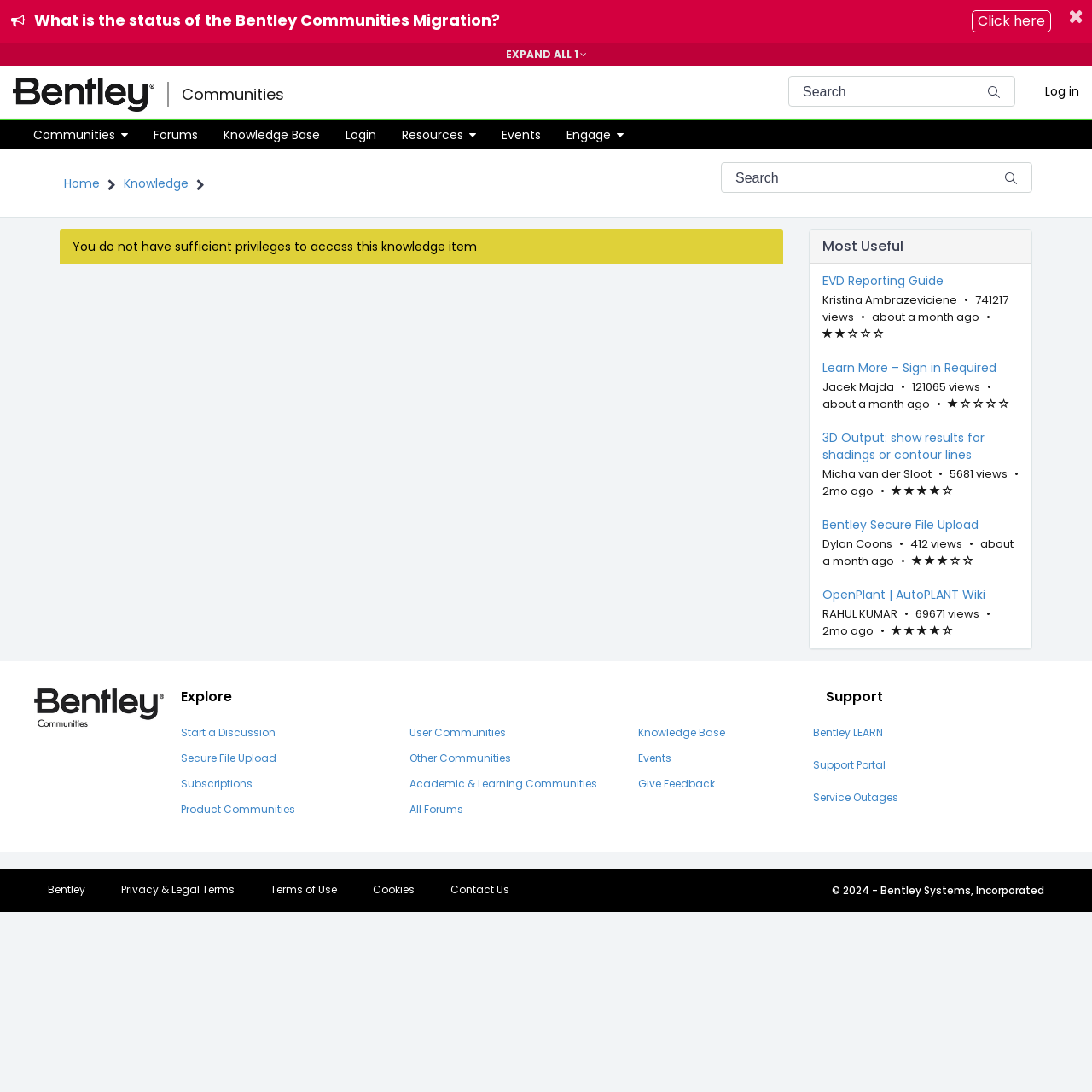Determine the bounding box coordinates of the UI element that matches the following description: "parent_node: Explore". The coordinates should be four float numbers between 0 and 1 in the format [left, top, right, bottom].

[0.031, 0.63, 0.15, 0.668]